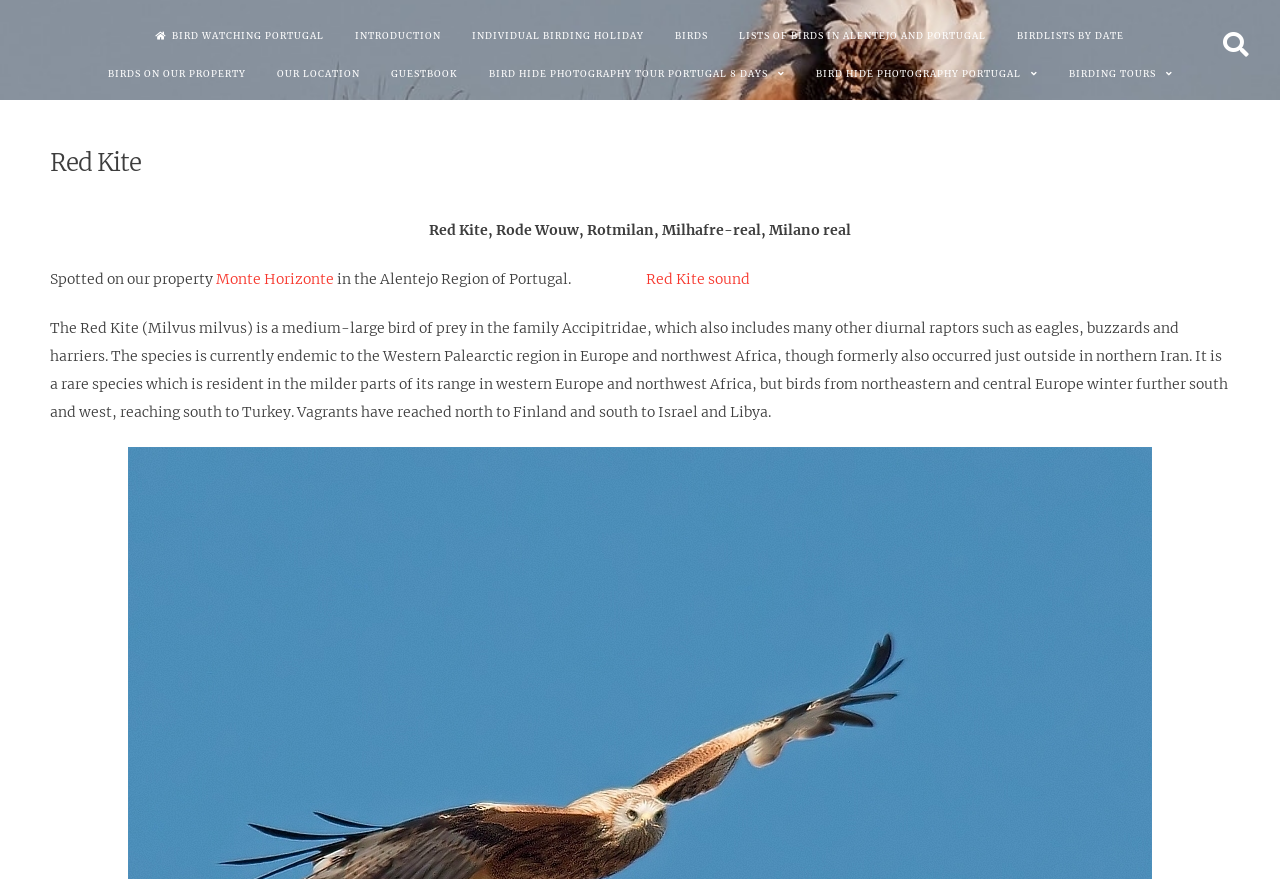Provide the bounding box coordinates of the HTML element described by the text: "Red Kite sound".

[0.505, 0.307, 0.586, 0.328]